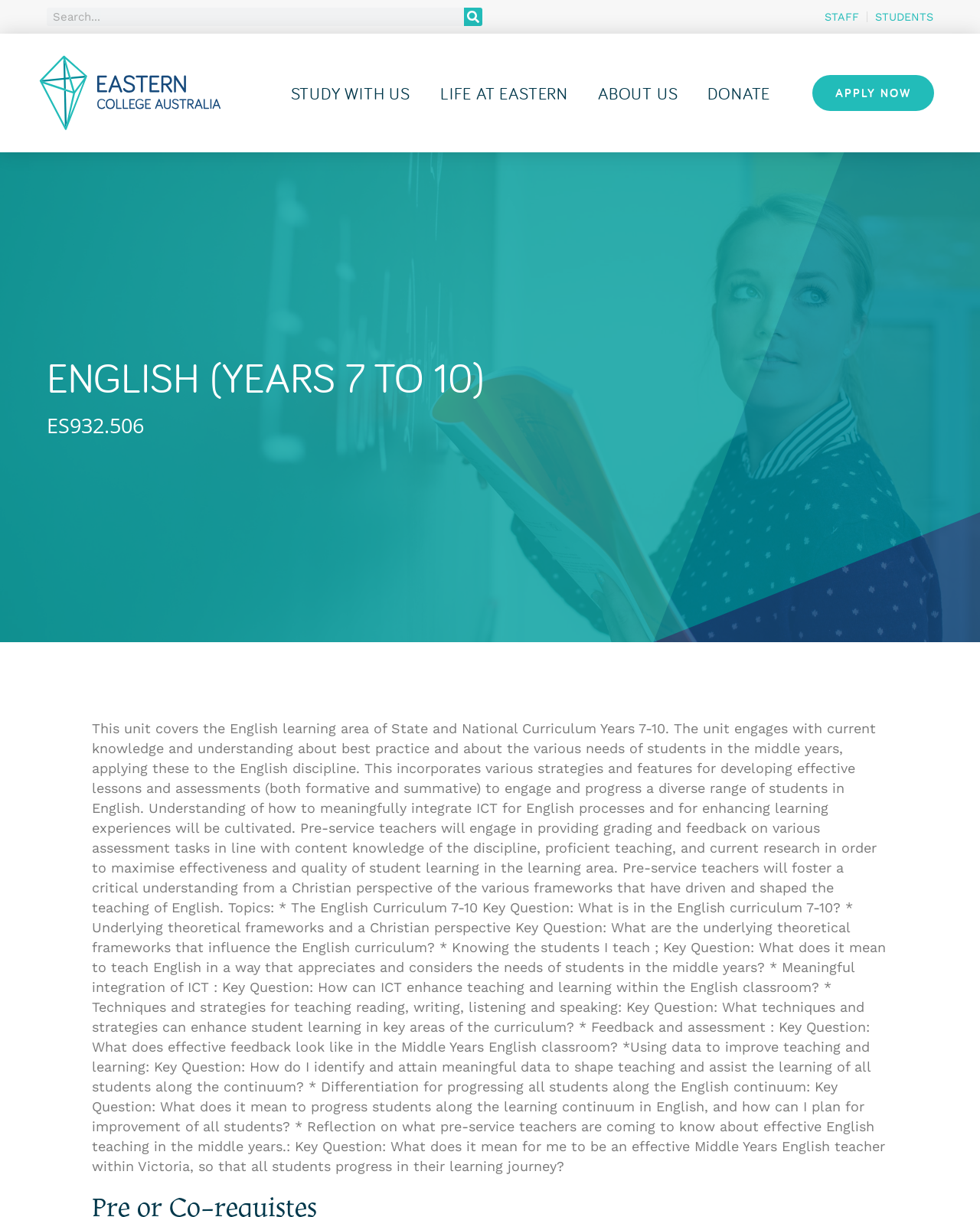Provide an in-depth description of the elements and layout of the webpage.

The webpage is about the ES932.506 English course offered by Eastern College Australia for Years 7 to 10. At the top left corner, there is a search bar with a search button and a small image next to it. Below the search bar, there are several links, including "STAFF", "STUDENTS", and an empty link. 

On the top right corner, there are more links, including "STUDY WITH US", "LIFE AT EASTERN", "ABOUT US", and "DONATE". The "APPLY NOW" button is located at the bottom right corner.

The main content of the webpage is divided into two sections. The top section has a heading "ENGLISH (YEARS 7 TO 10)" and a subtitle "ES932.506". The bottom section is a long paragraph describing the course details, including the topics covered, such as the English curriculum, theoretical frameworks, teaching strategies, and assessment methods. The course description is quite detailed and provides an overview of what students can expect to learn in the course.